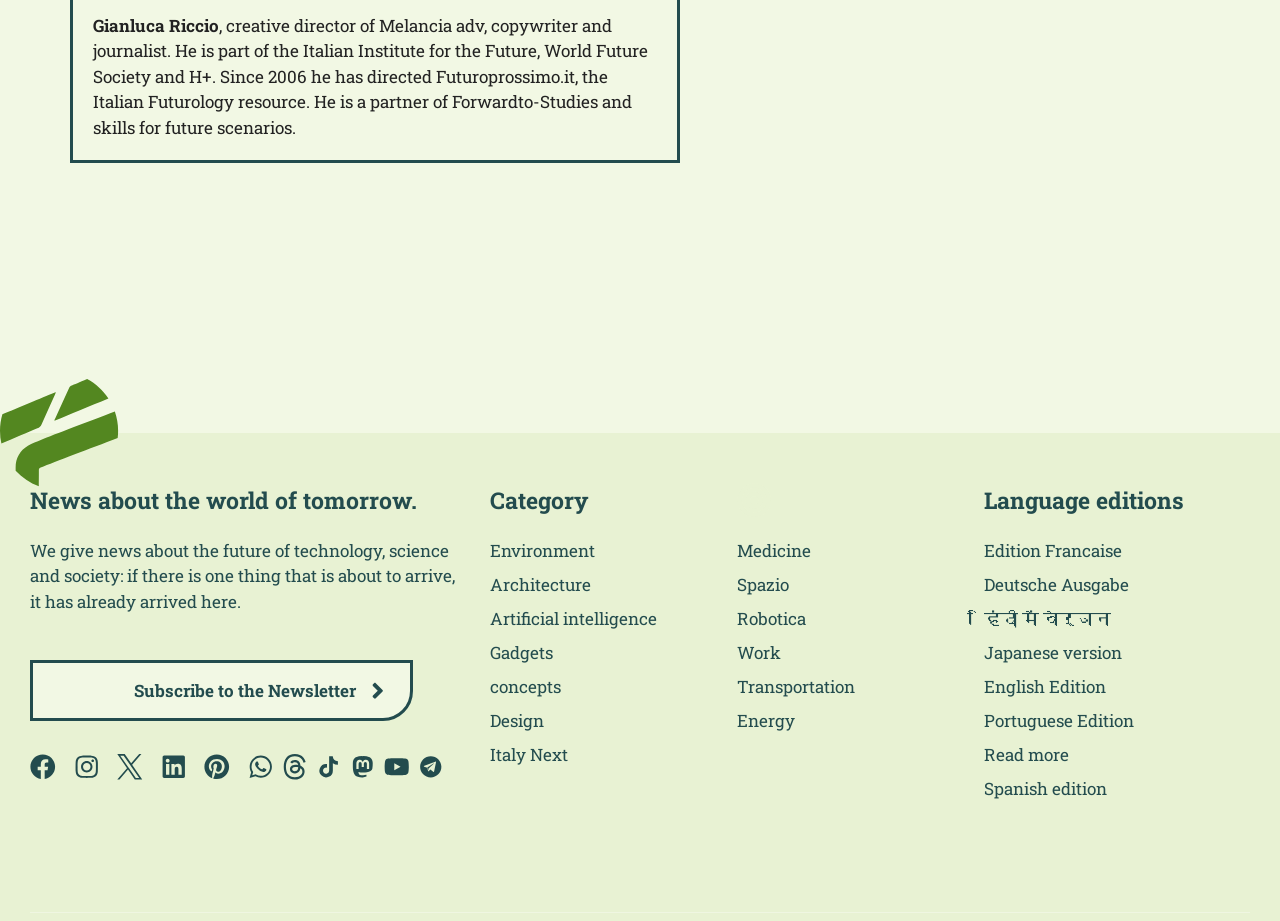Using the provided element description: "Subscribe to the Newsletter", identify the bounding box coordinates. The coordinates should be four floats between 0 and 1 in the order [left, top, right, bottom].

[0.023, 0.716, 0.323, 0.783]